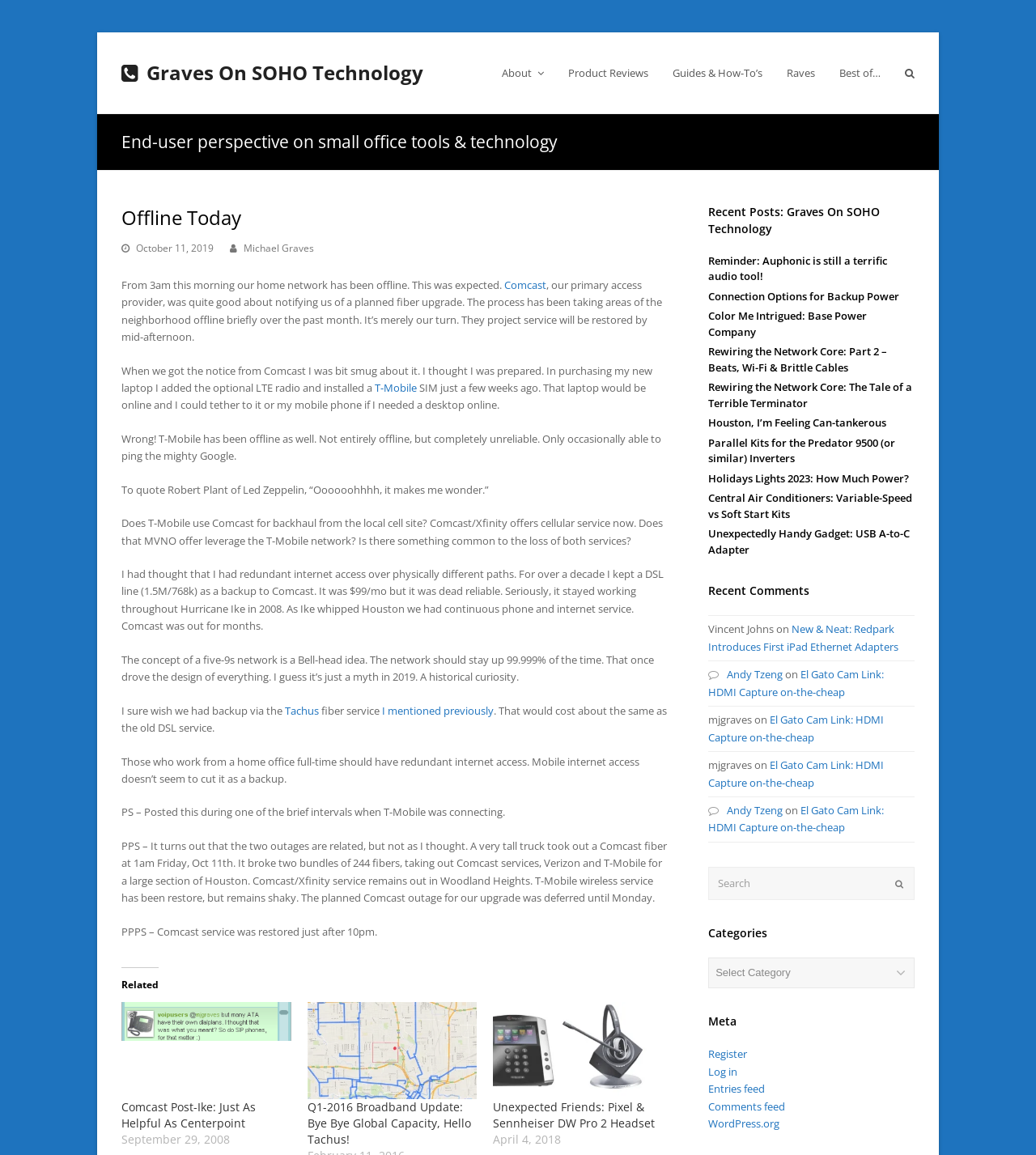What is the primary access provider mentioned in the article?
Based on the image, answer the question with as much detail as possible.

The article mentions that Comcast is the primary access provider, and it was good about notifying the author of a planned fiber upgrade.